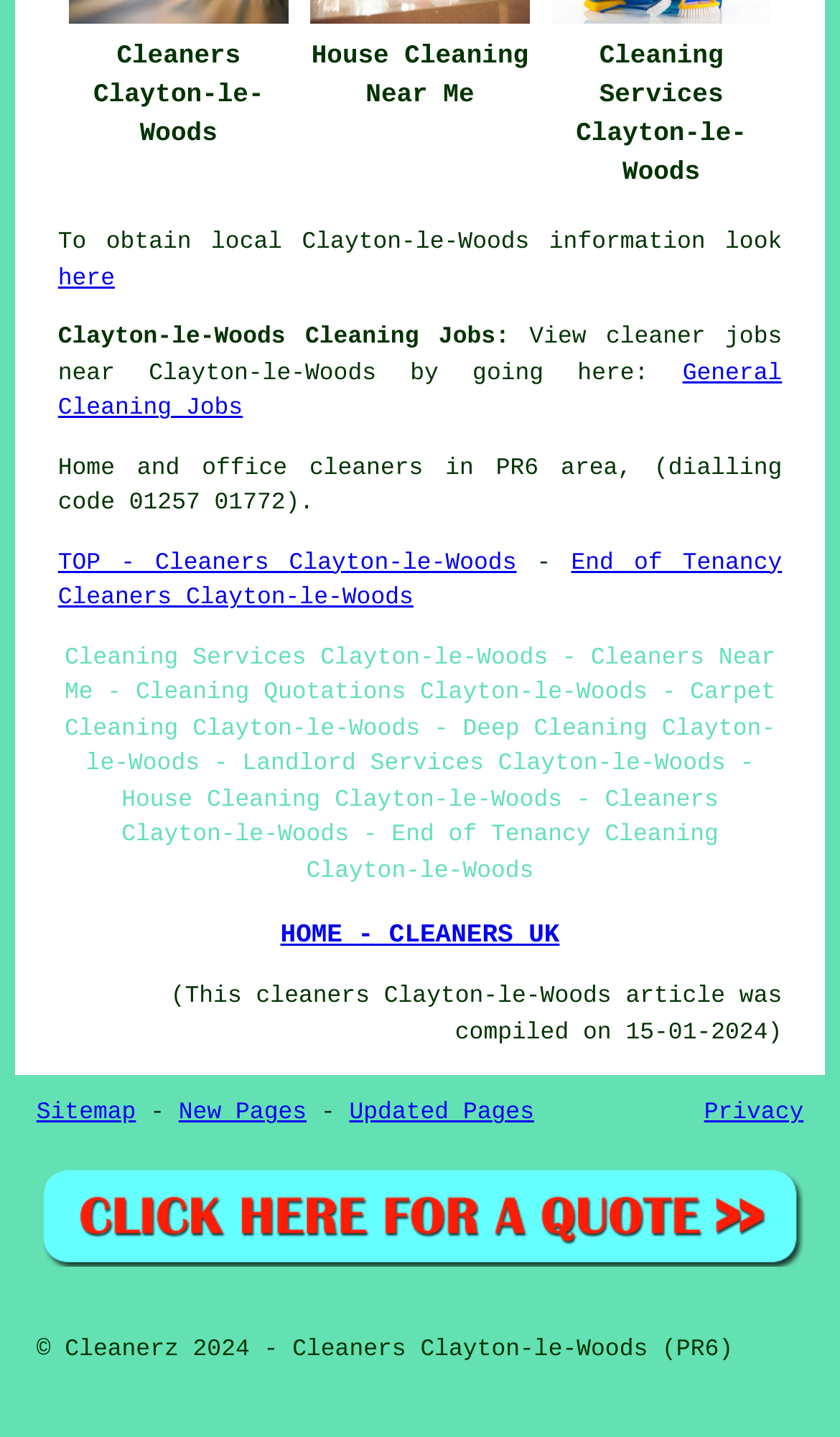Identify the bounding box coordinates for the UI element described as: "End of Tenancy Cleaners Clayton-le-Woods".

[0.069, 0.383, 0.931, 0.426]